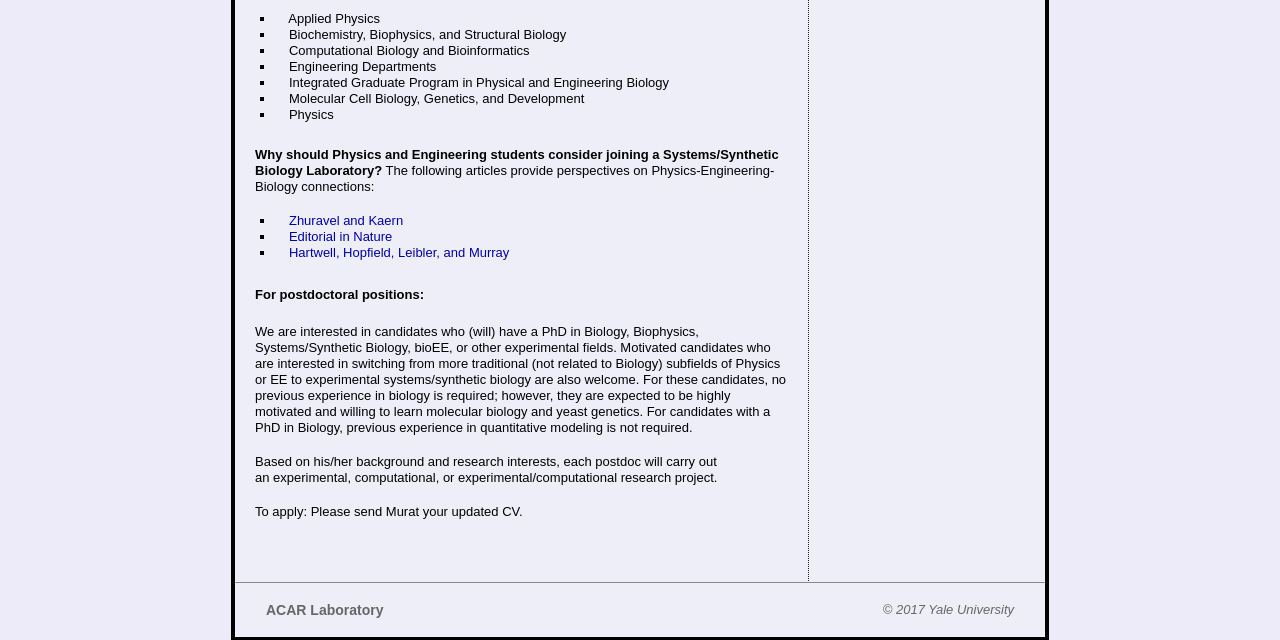Please find the bounding box for the UI element described by: "Editorial in Nature".

[0.214, 0.357, 0.306, 0.38]